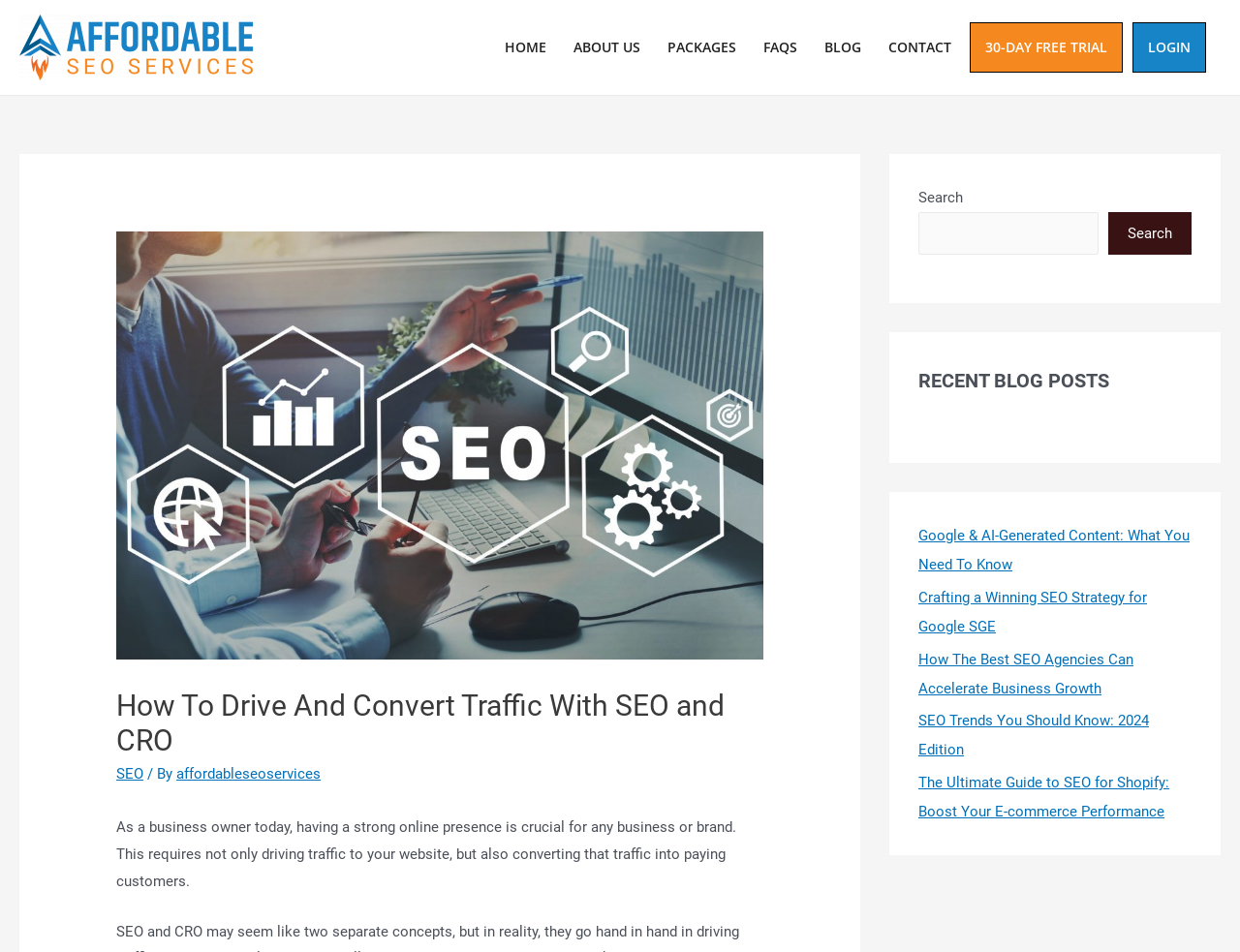Identify the main heading from the webpage and provide its text content.

How To Drive And Convert Traffic With SEO and CRO